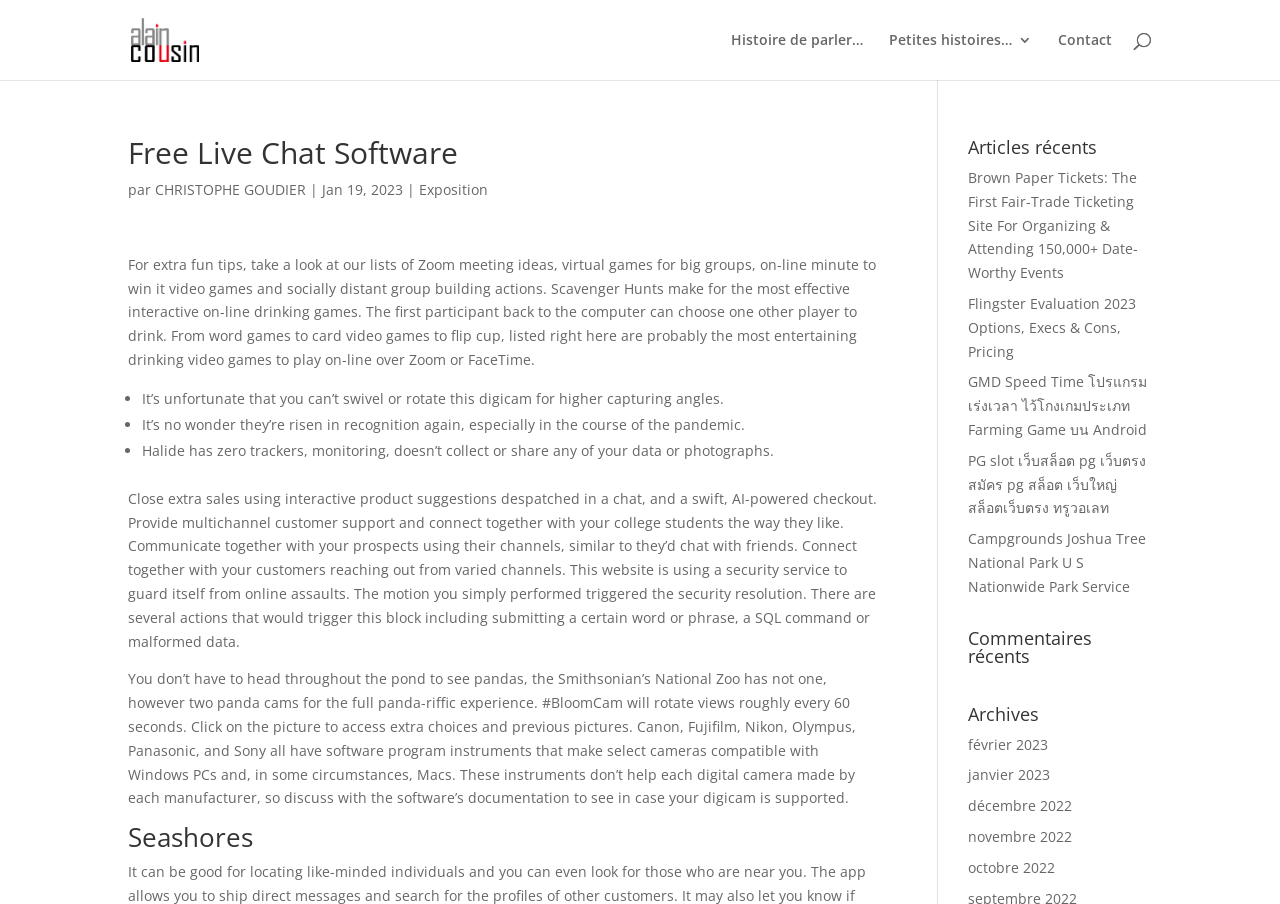What is the date mentioned in the text? Examine the screenshot and reply using just one word or a brief phrase.

Jan 19, 2023